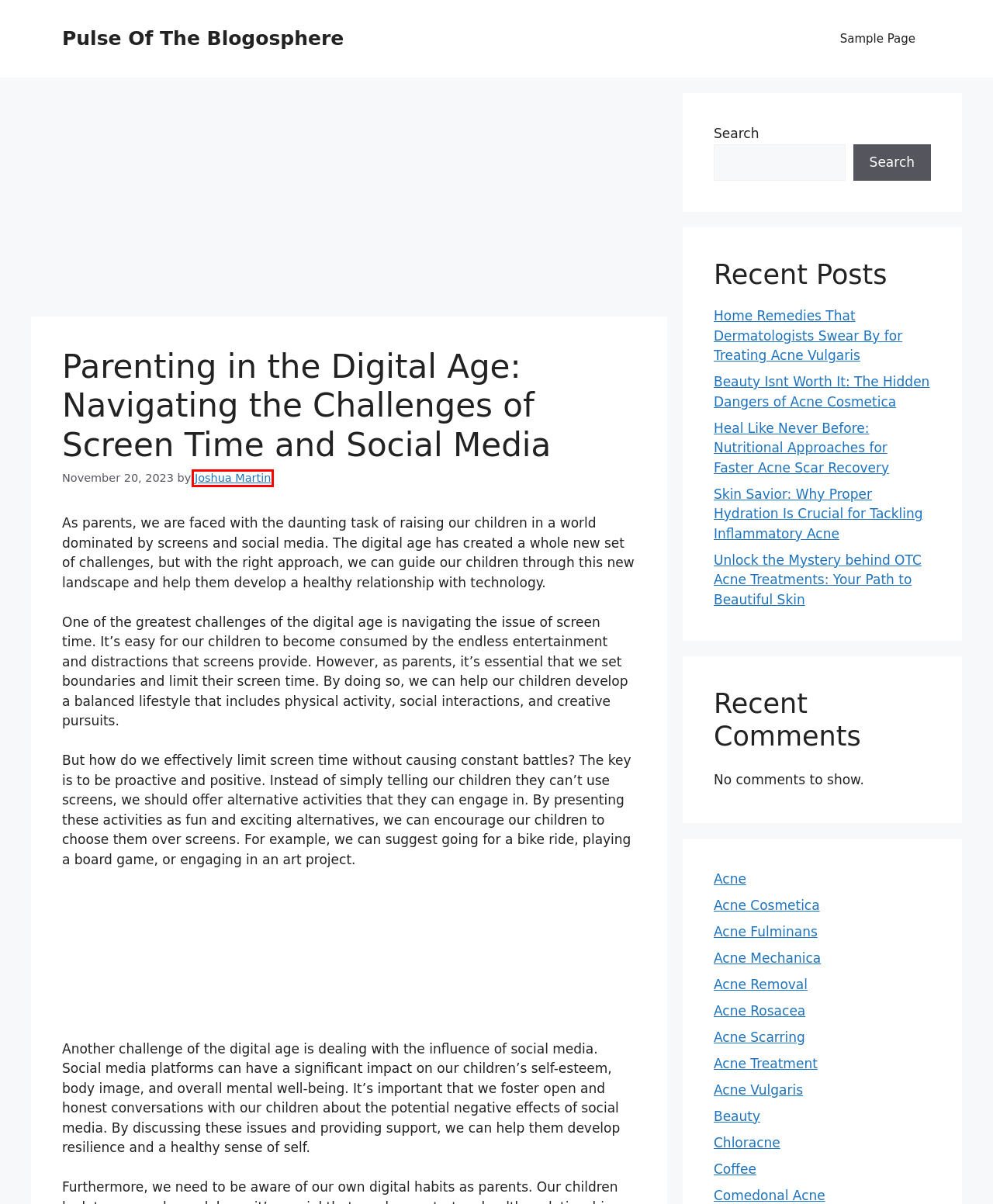Review the screenshot of a webpage containing a red bounding box around an element. Select the description that best matches the new webpage after clicking the highlighted element. The options are:
A. Sample Page – Pulse Of The Blogosphere
B. Acne Rosacea – Pulse Of The Blogosphere
C. Acne Vulgaris – Pulse Of The Blogosphere
D. Acne – Pulse Of The Blogosphere
E. Coffee – Pulse Of The Blogosphere
F. Comedonal Acne – Pulse Of The Blogosphere
G. Joshua Martin – Pulse Of The Blogosphere
H. Acne Fulminans – Pulse Of The Blogosphere

G